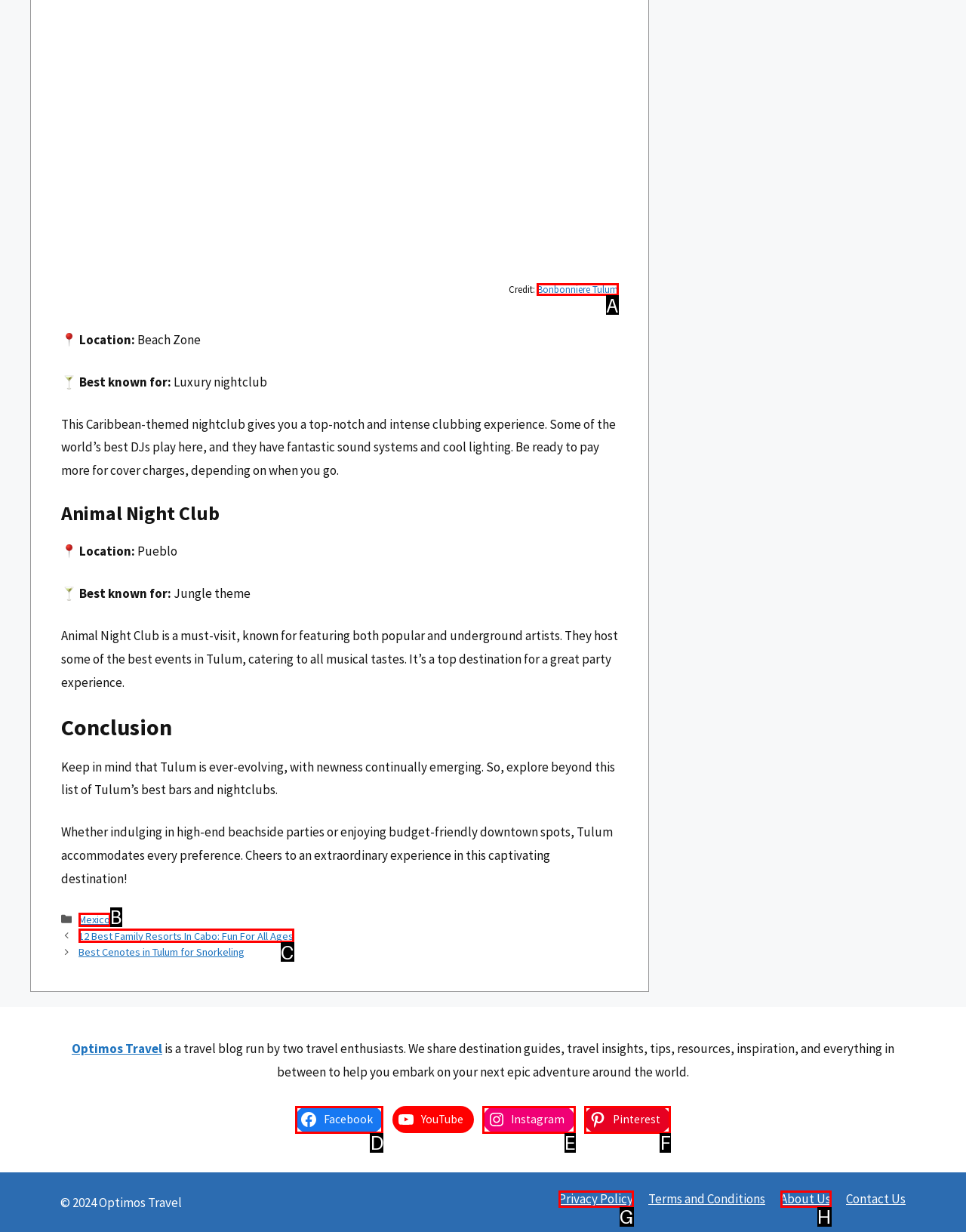From the given options, choose the one to complete the task: Click on 'Bonbonniere Tulum'
Indicate the letter of the correct option.

A